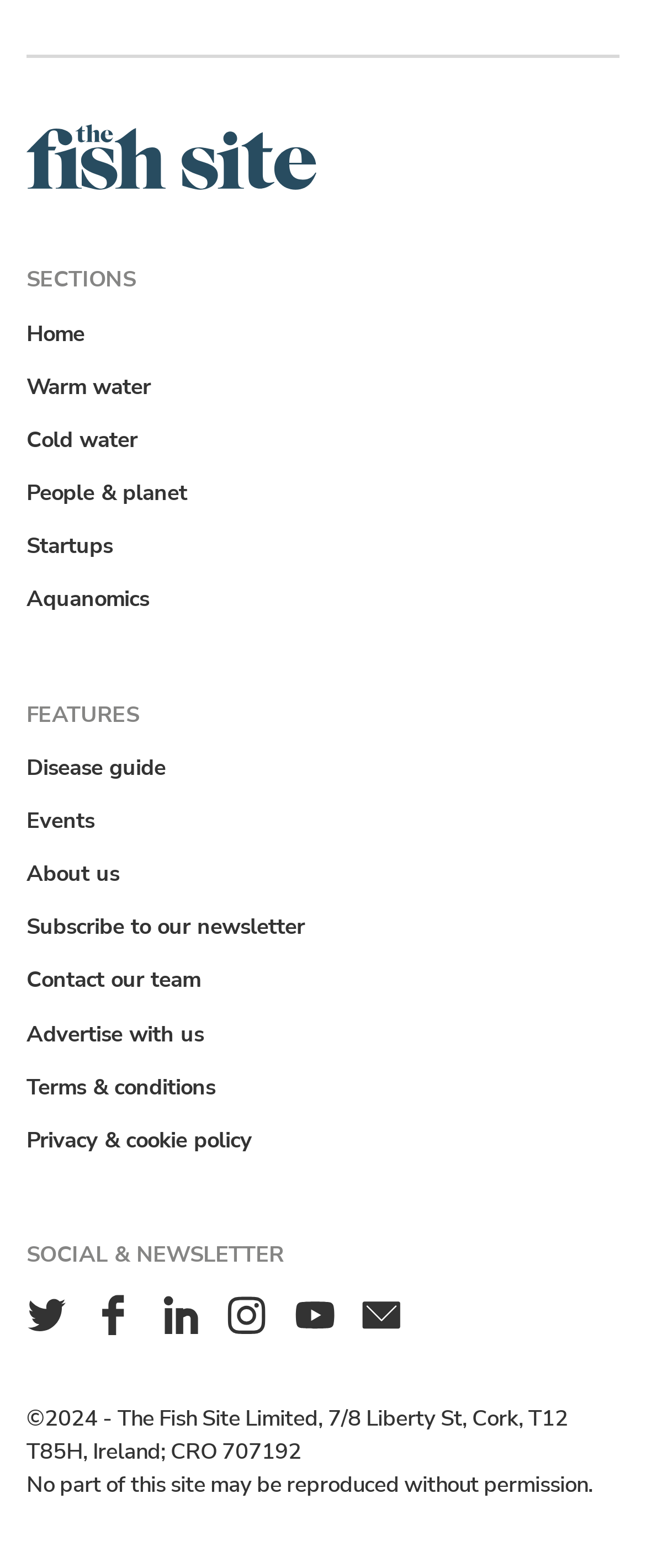Provide the bounding box coordinates of the section that needs to be clicked to accomplish the following instruction: "Visit the Disease guide page."

[0.031, 0.479, 0.267, 0.501]